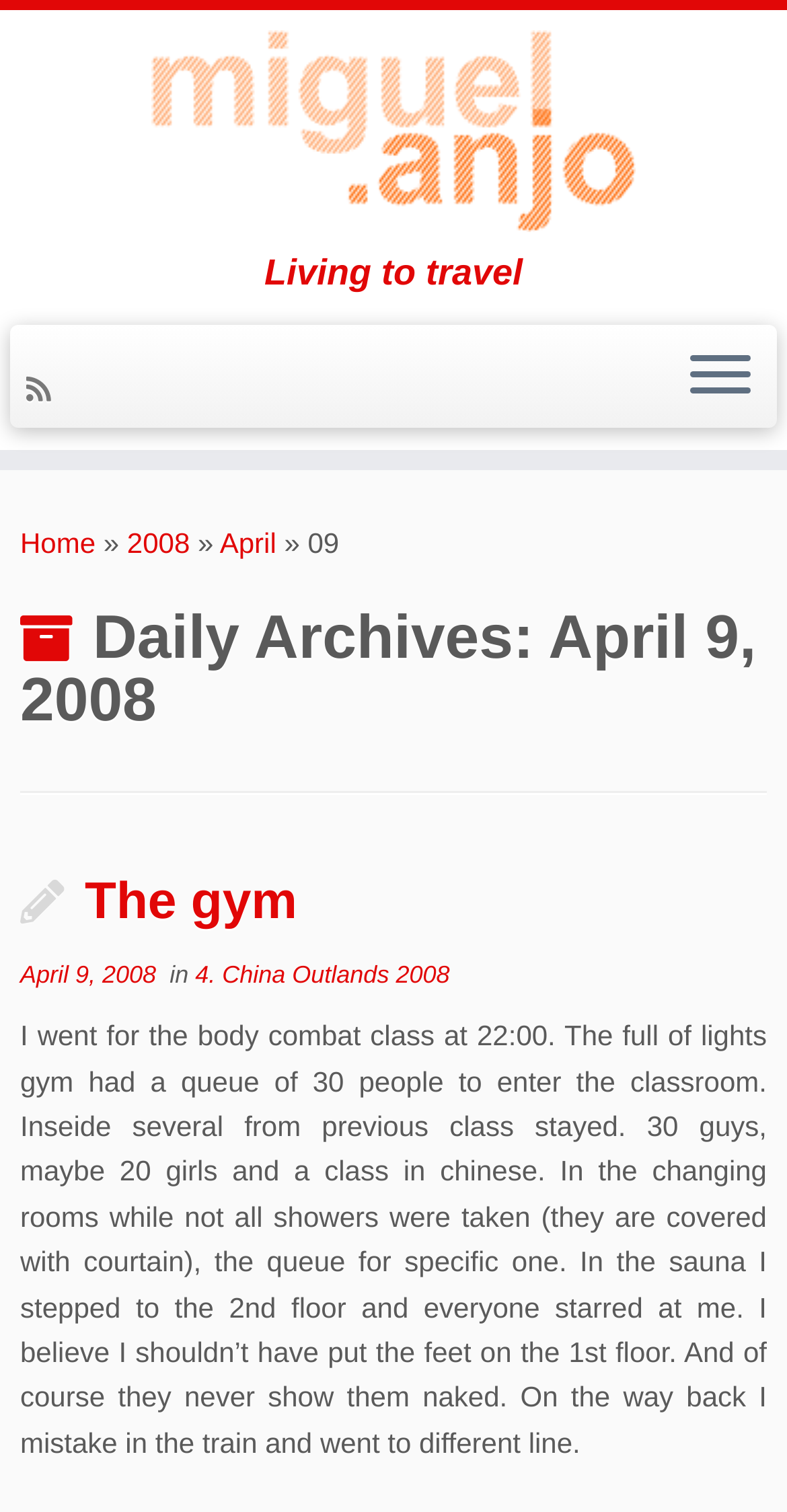Explain the webpage's design and content in an elaborate manner.

This webpage is a travel blog, specifically a post from April 9, 2008, by Miguel Anjo. At the top, there is a link to the blog's homepage, accompanied by an image with the text "Back Home". Below this, there is a heading that reads "Living to travel". 

On the top right, there is a button to open a menu, and nearby, a link to subscribe to the blog's RSS feed. 

The main content of the page is divided into sections. The first section has a header that reads "Daily Archives: April 9, 2008", followed by a horizontal separator. 

Below this, there is a subheading that says "The gym", which is a link to a specific post. The text that follows describes the author's experience at the gym, including a body combat class and observations about the changing rooms and sauna. 

There are also links to other posts, including one titled "4. China Outlands 2008", and a link to the current post with the date "April 9, 2008". The page also has a navigation menu with links to the home page and the year 2008, as well as a link to the month of April.